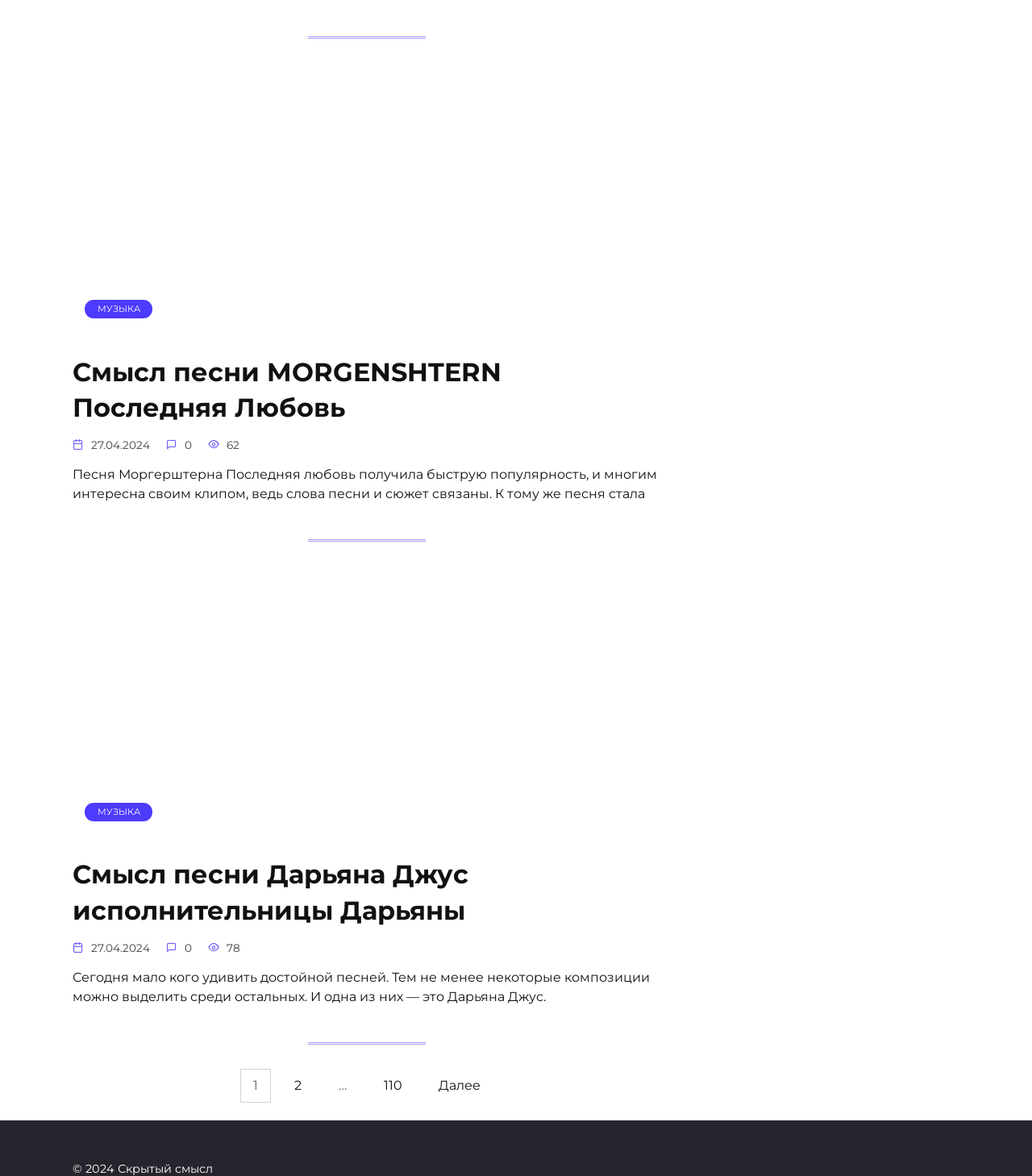Give a one-word or one-phrase response to the question: 
What is the name of the song in the first article?

Последняя Любовь